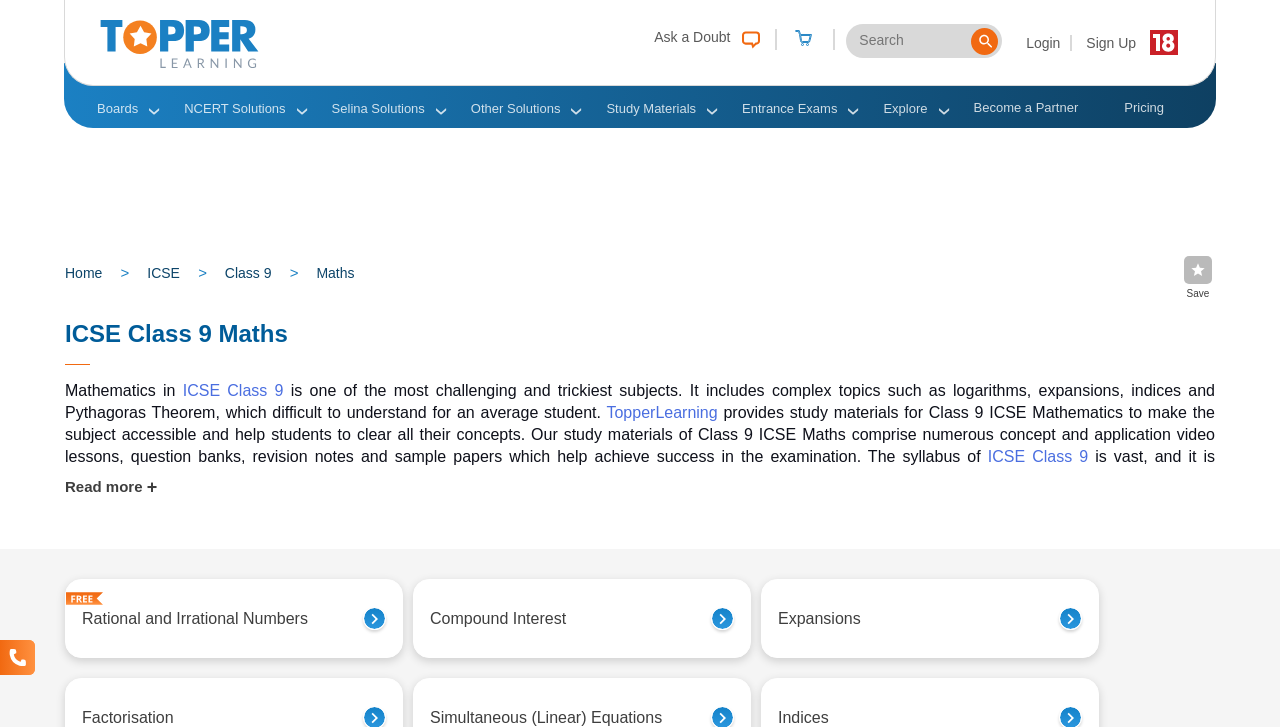Locate the bounding box coordinates of the clickable region necessary to complete the following instruction: "Read more about ICSE Class 9 Maths". Provide the coordinates in the format of four float numbers between 0 and 1, i.e., [left, top, right, bottom].

[0.051, 0.653, 0.123, 0.686]